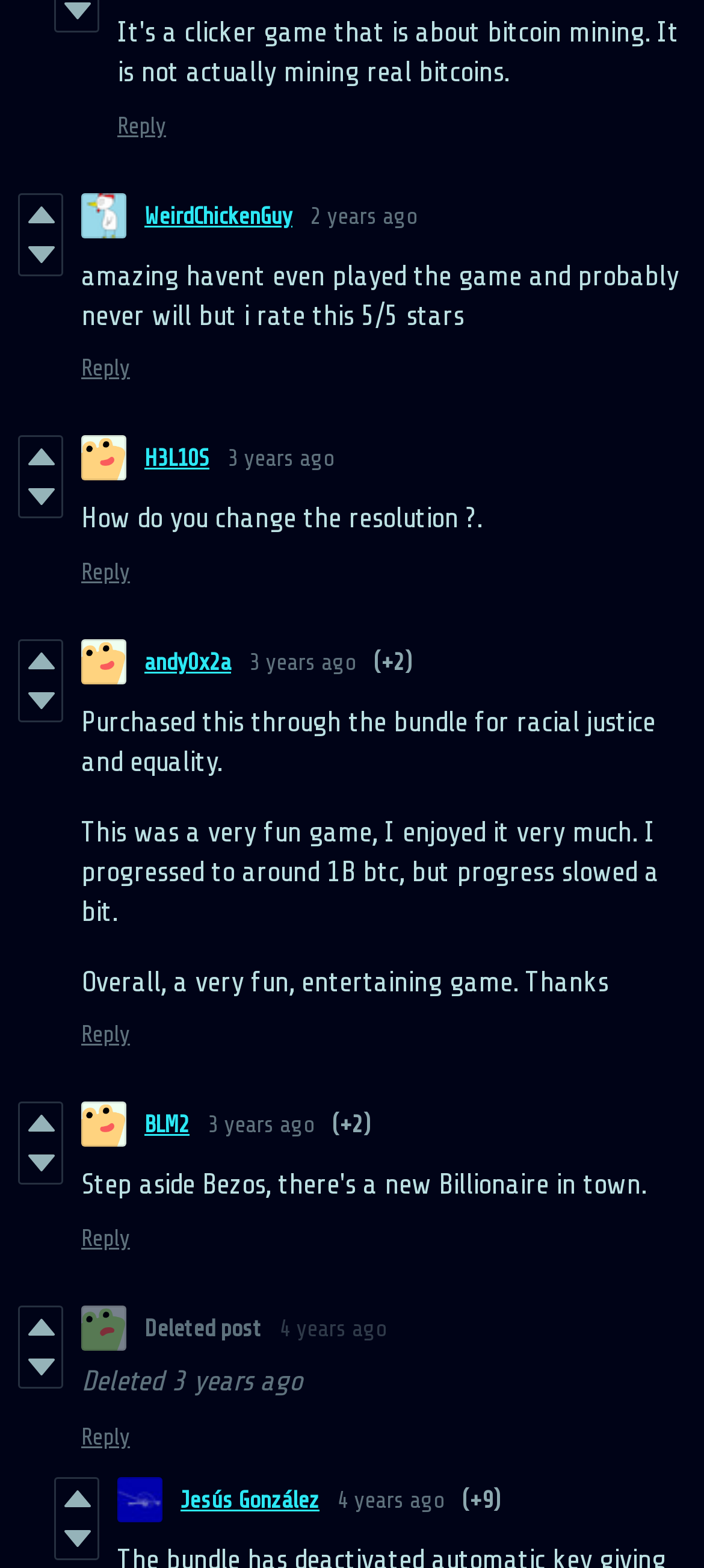Determine the bounding box coordinates of the clickable area required to perform the following instruction: "Check the timestamp of the post". The coordinates should be represented as four float numbers between 0 and 1: [left, top, right, bottom].

[0.441, 0.129, 0.592, 0.146]